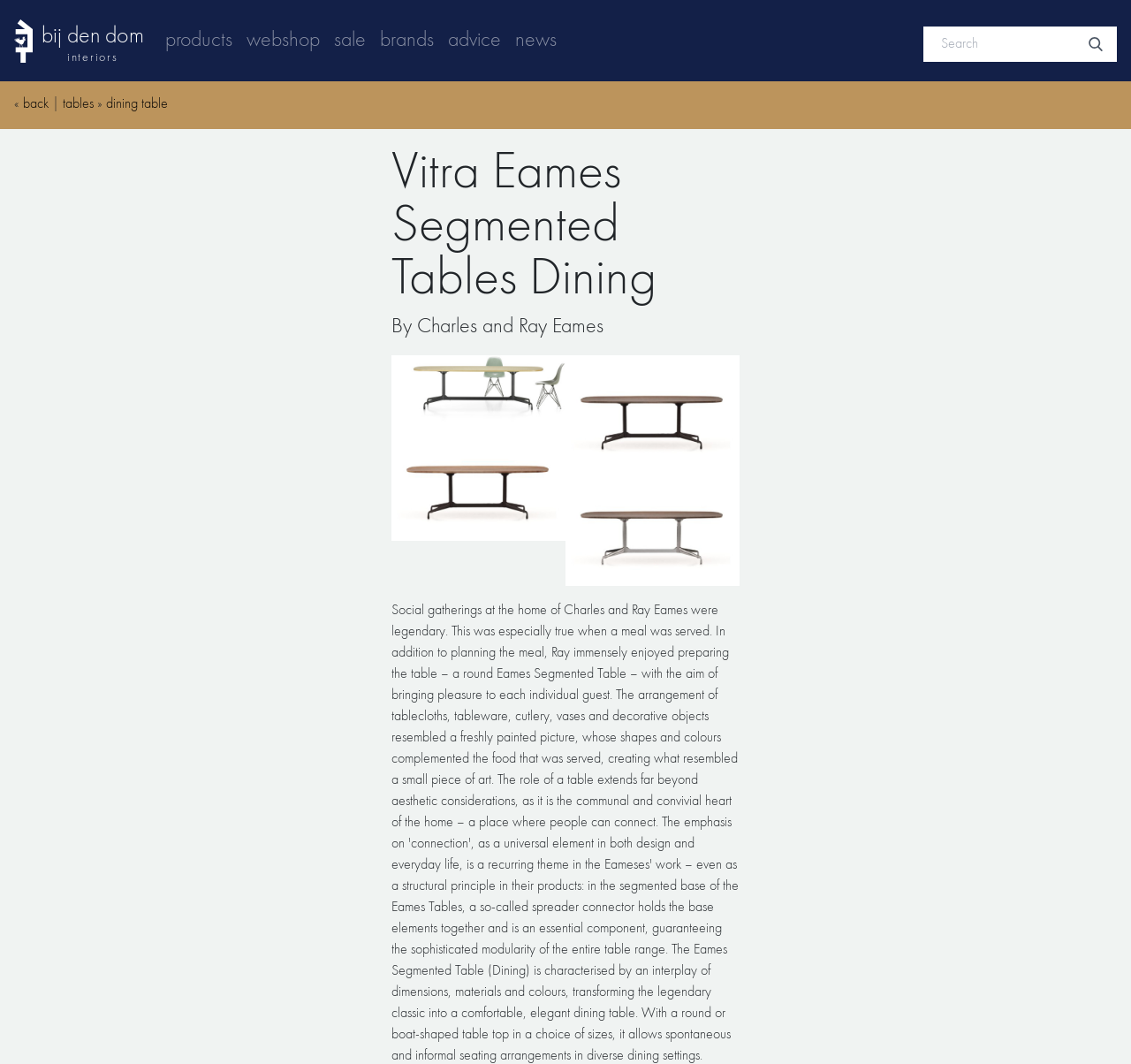Convey a detailed summary of the webpage, mentioning all key elements.

The webpage is about Vitra Eames Segmented Tables Dining, designed by Charles and Ray Eames. At the top left corner, there is a logo of "bij den dom" with a link to the website's homepage. Next to it, there are several links to different sections of the website, including "products", "webshop", "sale", "brands", "advice", and "news". 

On the right side of the top section, there is a search bar with a button and a magnifying glass icon. Below the top section, there is a navigation menu with links to "back", "tables", and "dining table", separated by arrow symbols.

The main content of the webpage is divided into two sections. The left section has two headings, "Vitra Eames Segmented Tables Dining" and "By Charles and Ray Eames", which are stacked on top of each other. Below the headings, there are four images arranged in a 2x2 grid, showcasing the design of the tables.

The webpage also has a brief introduction to social gatherings at the home of Charles and Ray Eames, mentioning that they were legendary, especially when a meal was served, and that Ray enjoyed planning the meal.